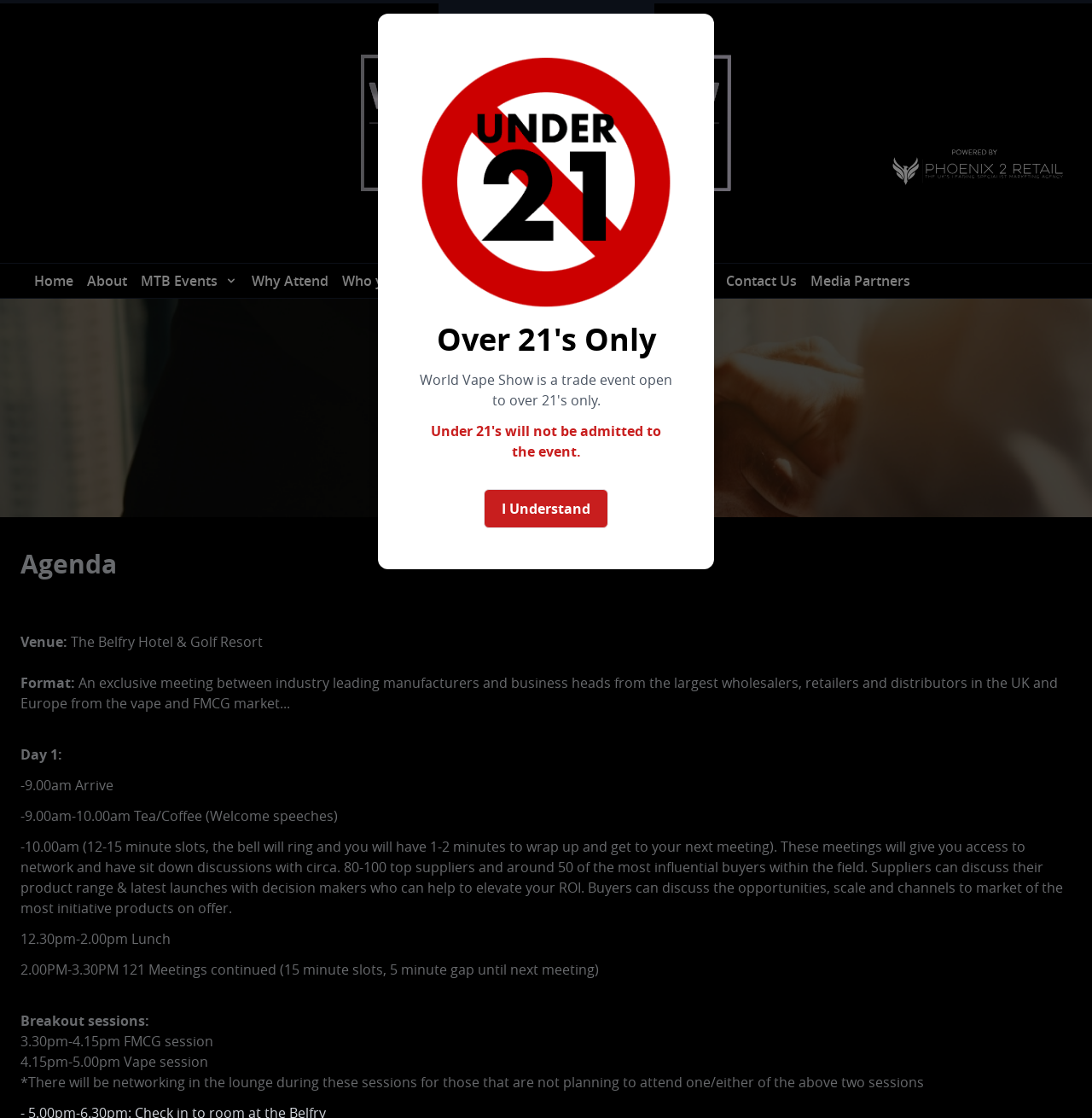Please answer the following question using a single word or phrase: What is the time slot for lunch?

12.30pm-2.00pm